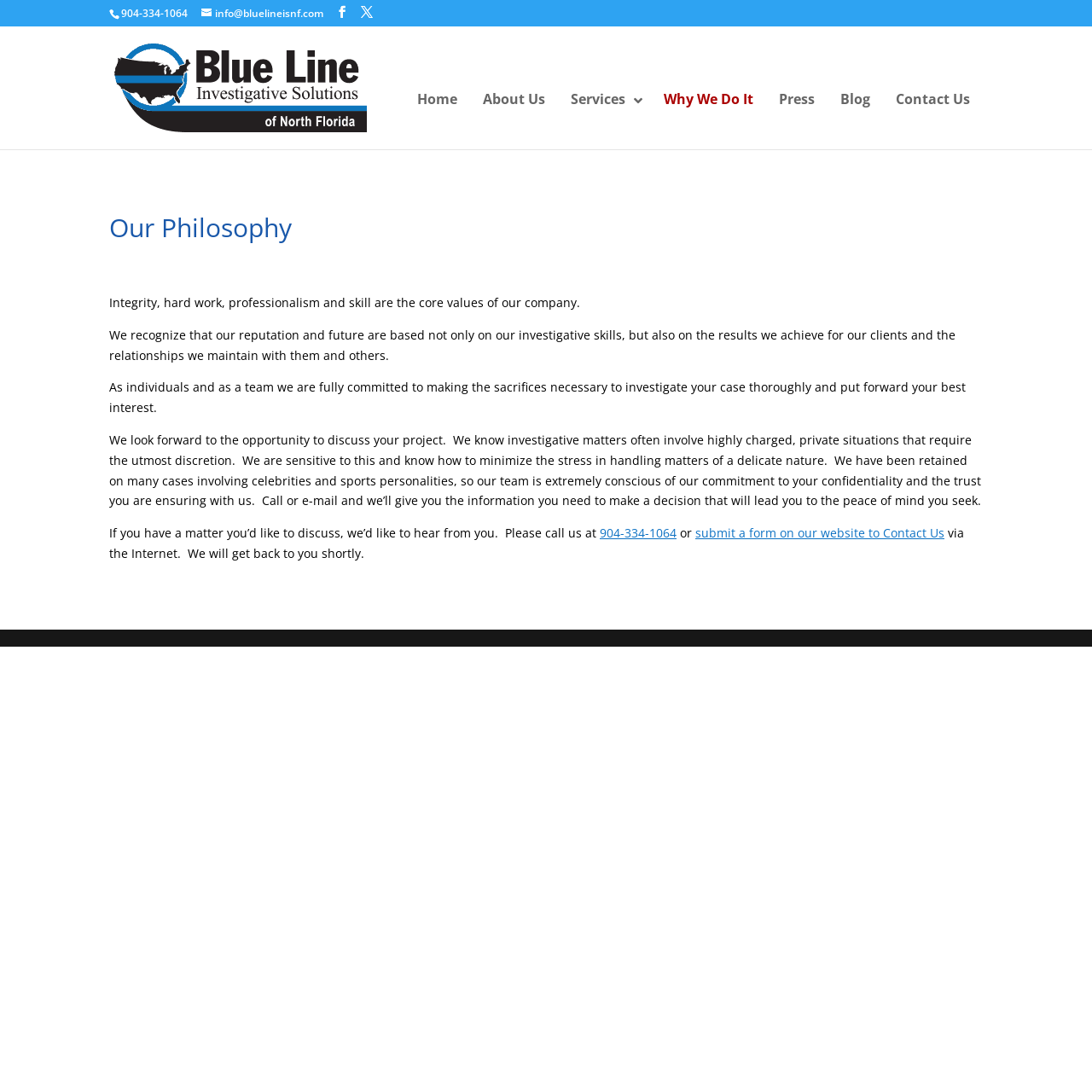Locate the bounding box coordinates of the region to be clicked to comply with the following instruction: "Send an email". The coordinates must be four float numbers between 0 and 1, in the form [left, top, right, bottom].

[0.184, 0.005, 0.296, 0.019]